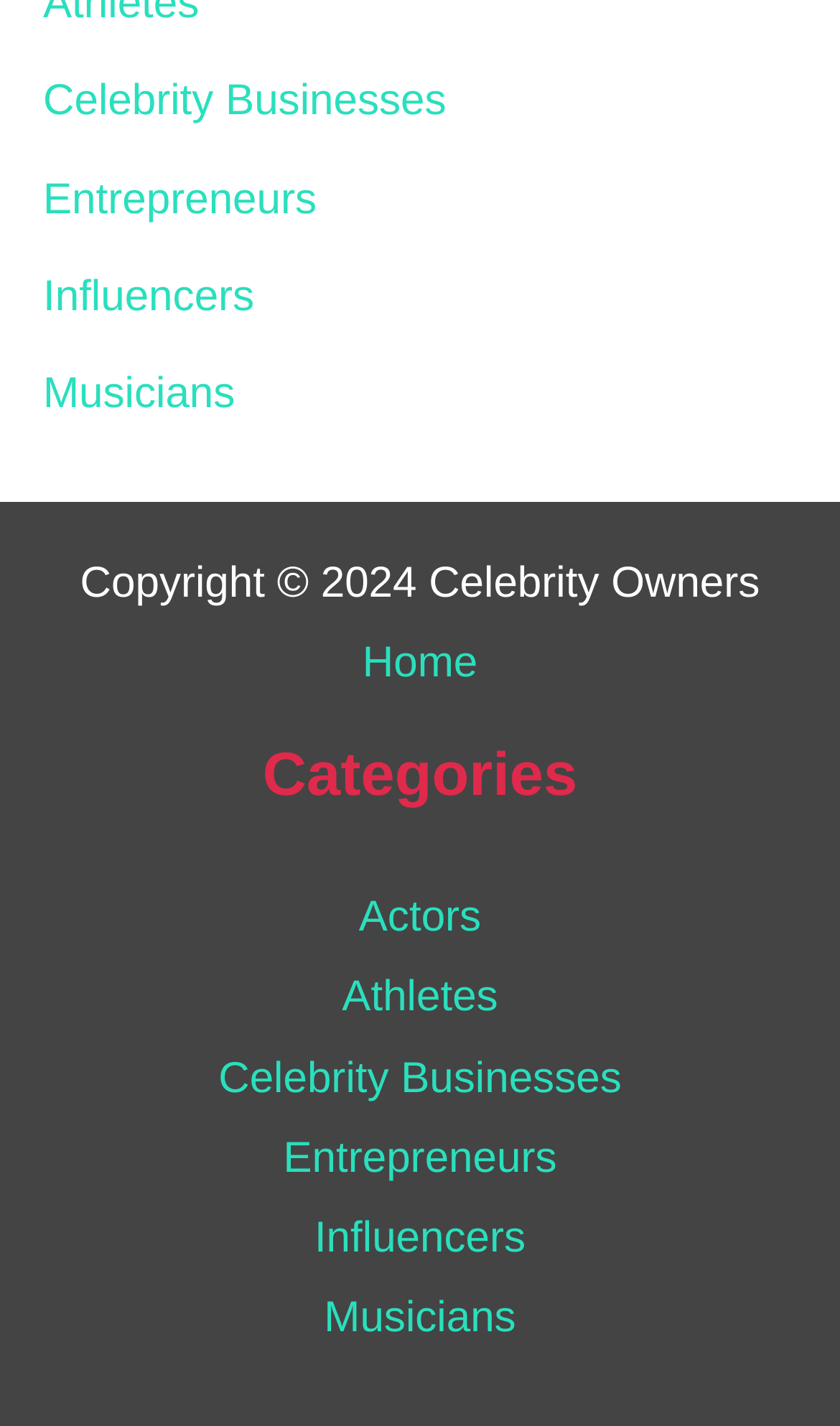Can you specify the bounding box coordinates for the region that should be clicked to fulfill this instruction: "Click on Celebrity Businesses".

[0.051, 0.055, 0.531, 0.088]